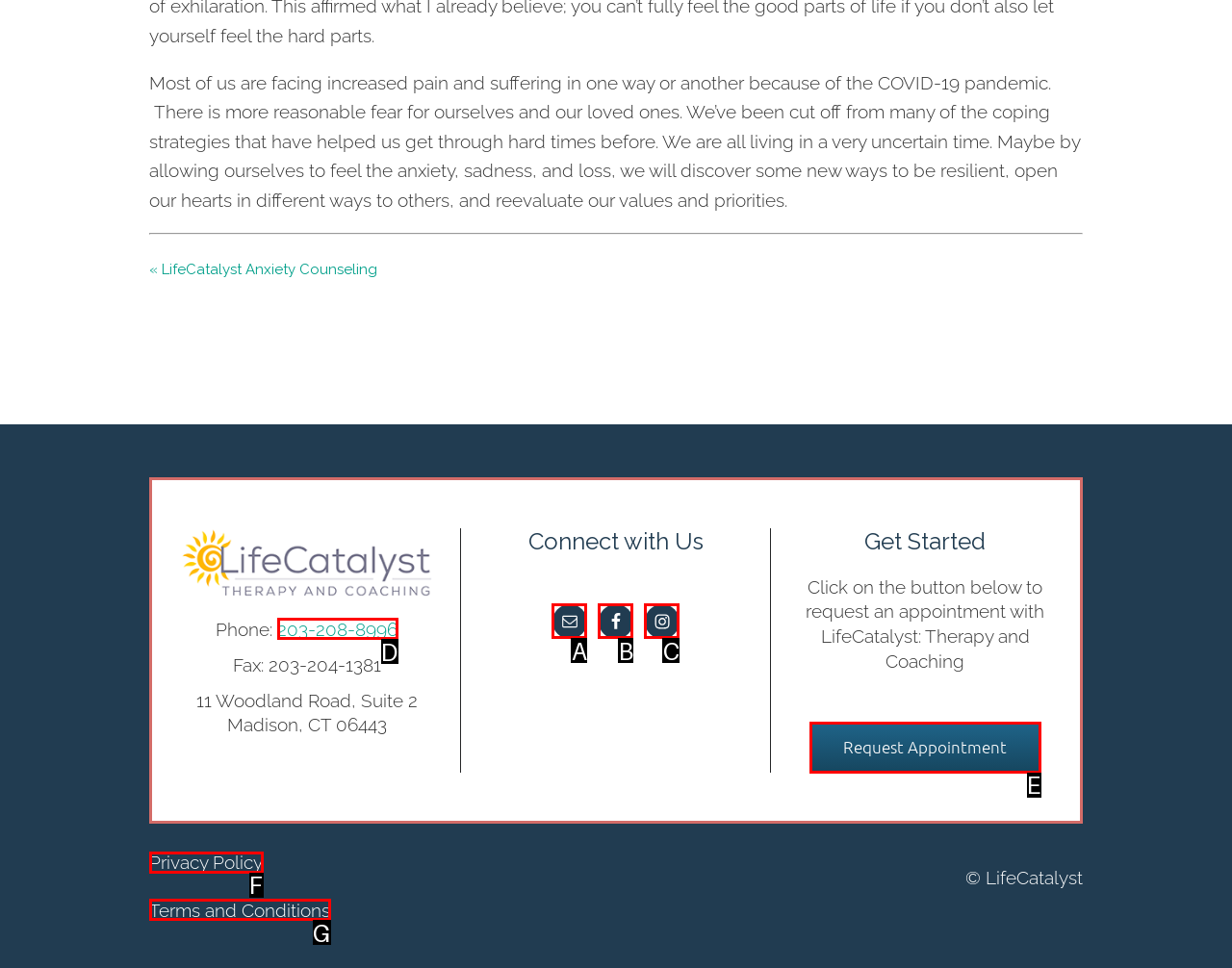Select the HTML element that fits the following description: 203-208-8996
Provide the letter of the matching option.

D